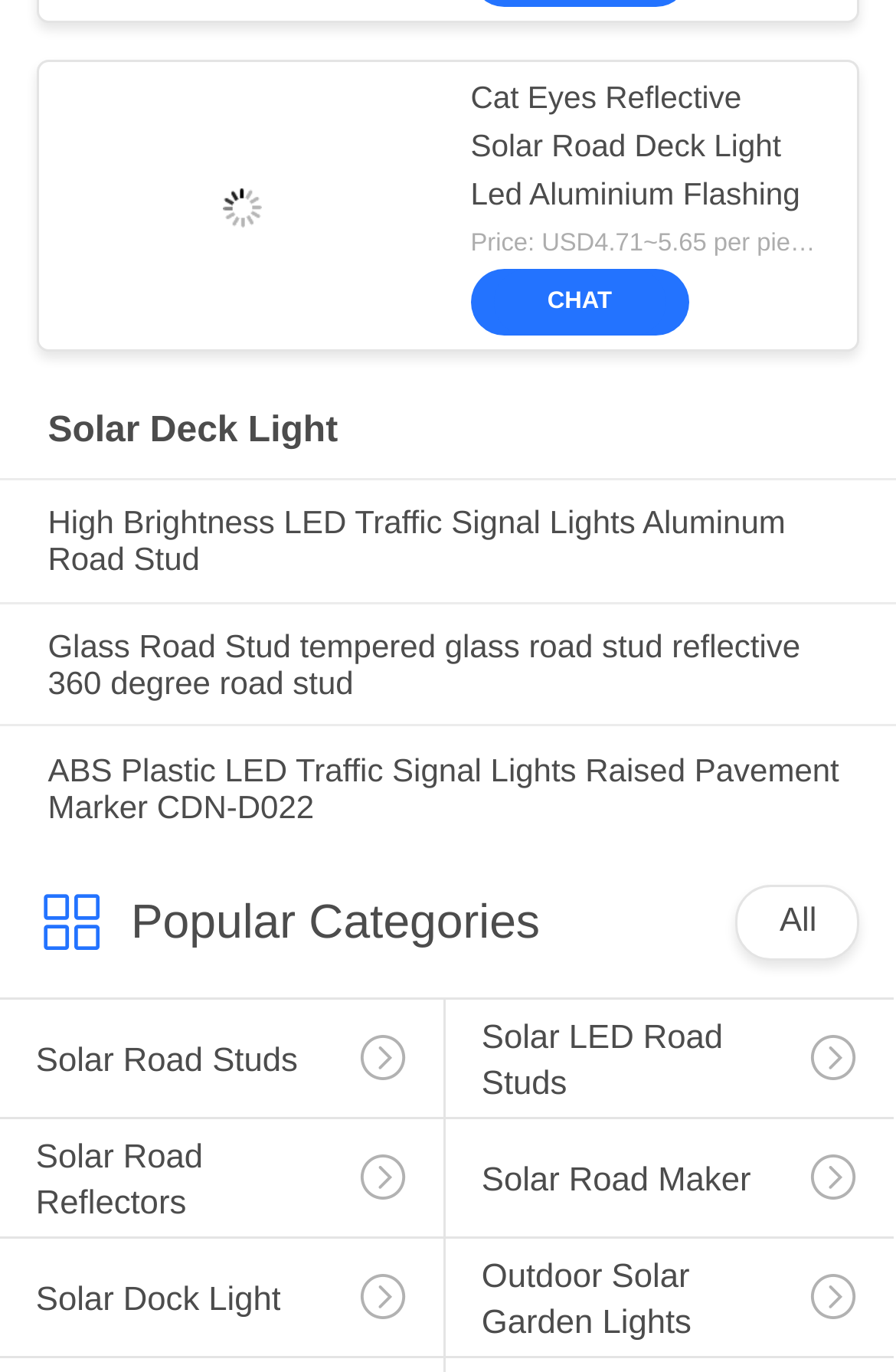Find the bounding box coordinates of the element you need to click on to perform this action: 'Browse the 'Solar Road Studs' section'. The coordinates should be represented by four float values between 0 and 1, in the format [left, top, right, bottom].

[0.0, 0.729, 0.495, 0.853]